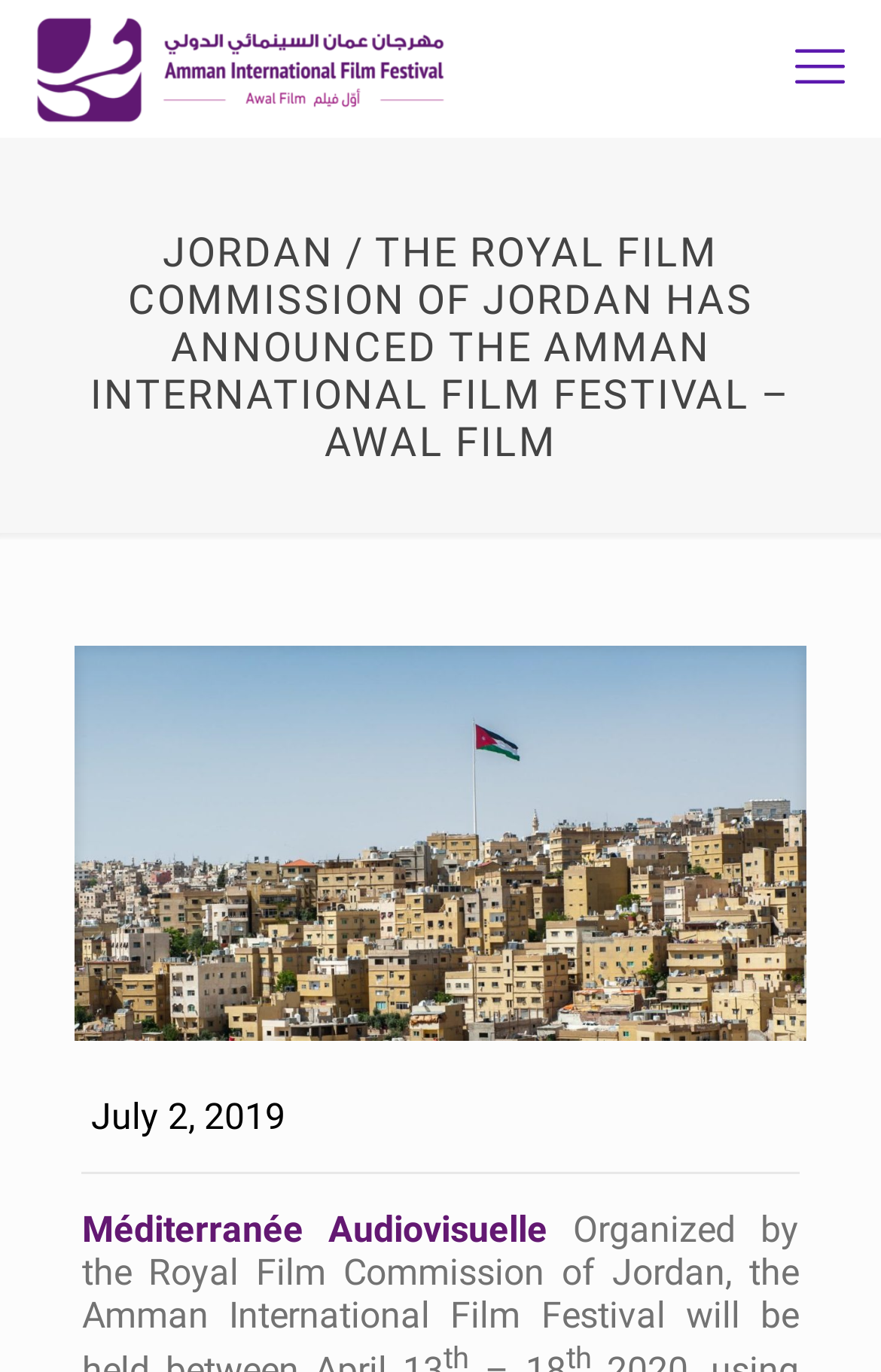Given the description title="Amman International Film Festival", predict the bounding box coordinates of the UI element. Ensure the coordinates are in the format (top-left x, top-left y, bottom-right x, bottom-right y) and all values are between 0 and 1.

[0.038, 0.008, 0.507, 0.091]